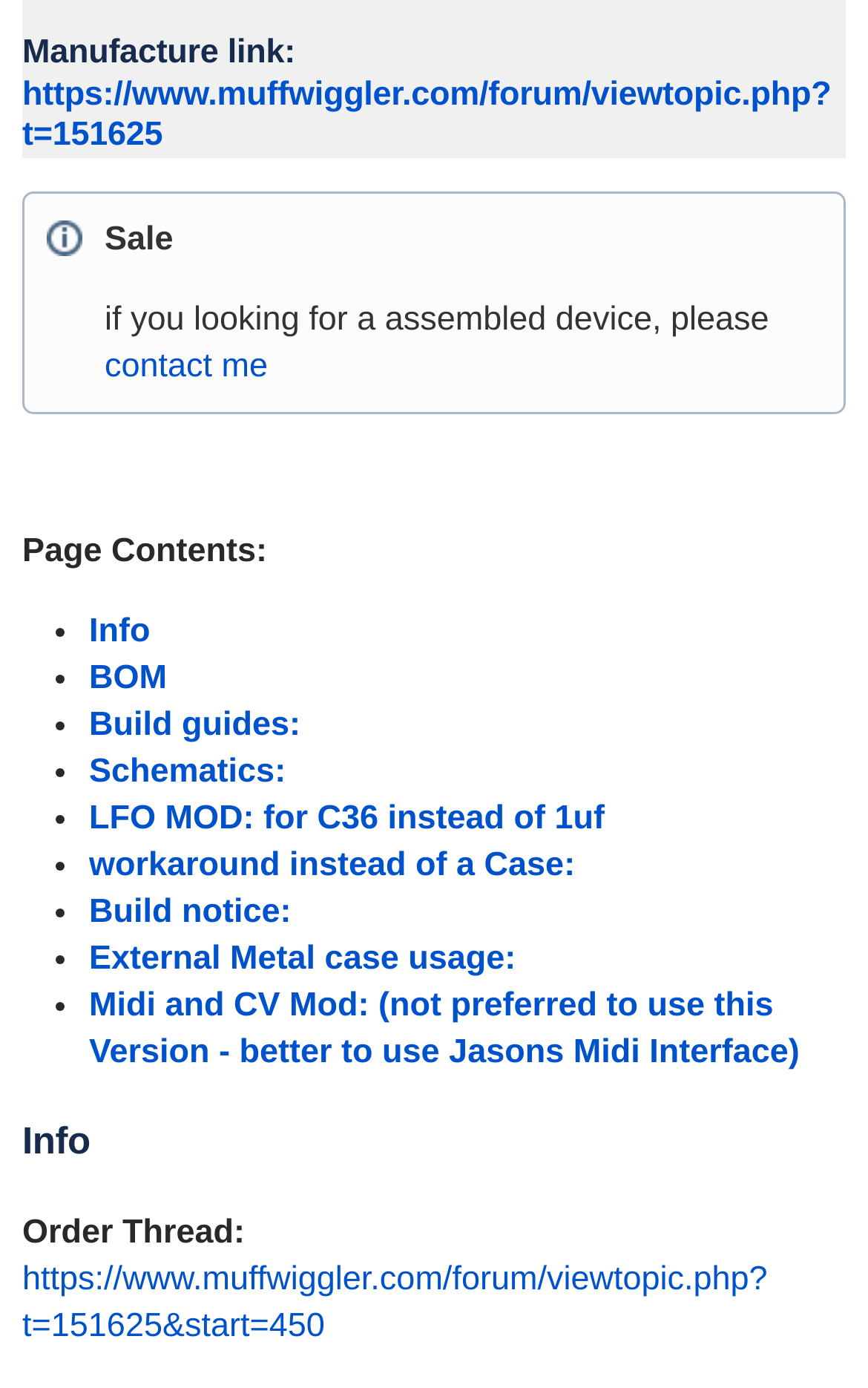Using the provided element description, identify the bounding box coordinates as (top-left x, top-left y, bottom-right x, bottom-right y). Ensure all values are between 0 and 1. Description: BOM

[0.103, 0.475, 0.192, 0.502]